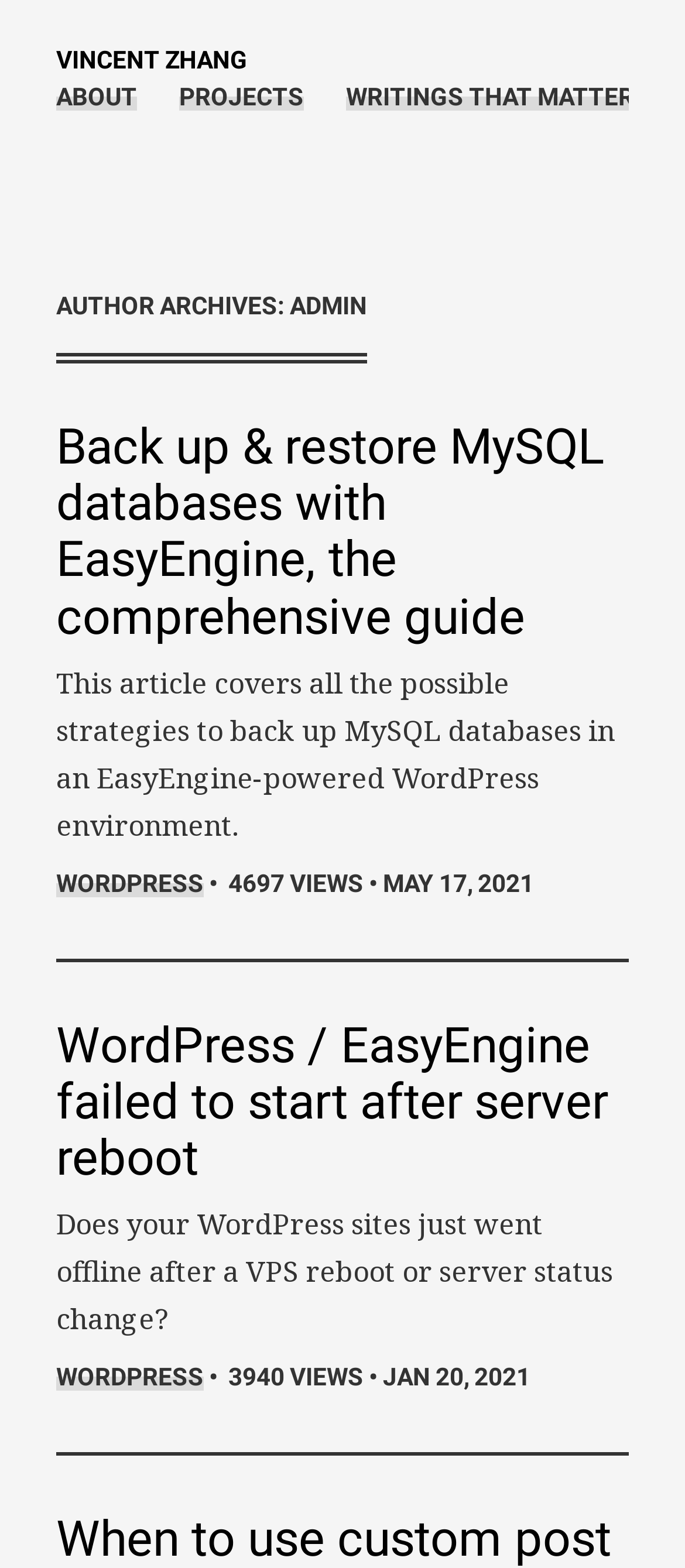Using the webpage screenshot and the element description Carriers, determine the bounding box coordinates. Specify the coordinates in the format (top-left x, top-left y, bottom-right x, bottom-right y) with values ranging from 0 to 1.

None